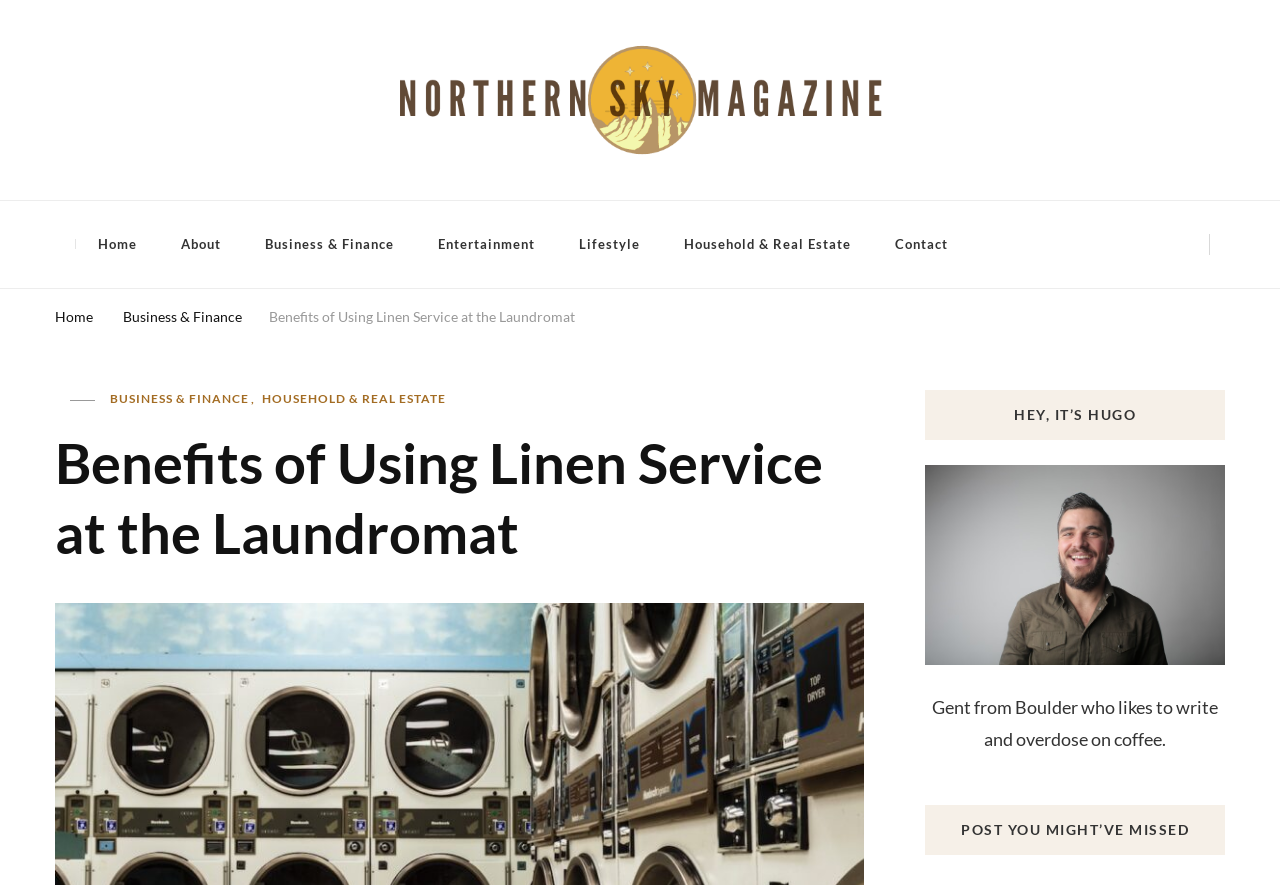What categories are available in the menu?
Ensure your answer is thorough and detailed.

The categories can be found in the menu bar at the top of the webpage, which includes links to different sections of the magazine, such as Home, About, Business & Finance, Entertainment, Lifestyle, Household & Real Estate, and Contact.